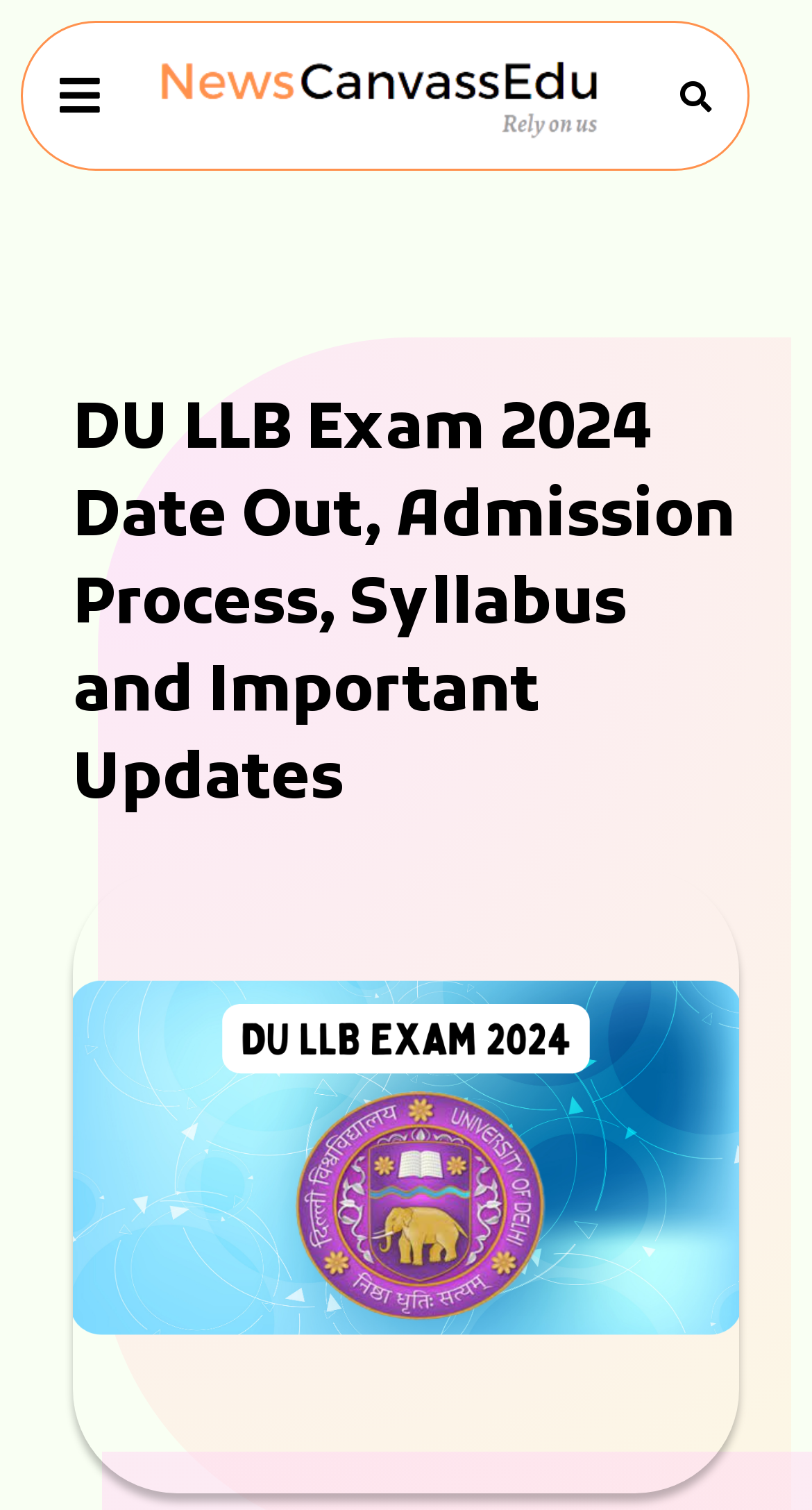What type of information can be found on this webpage?
Refer to the image and provide a concise answer in one word or phrase.

Admission process, Eligibility, Exam Pattern, Syllabus